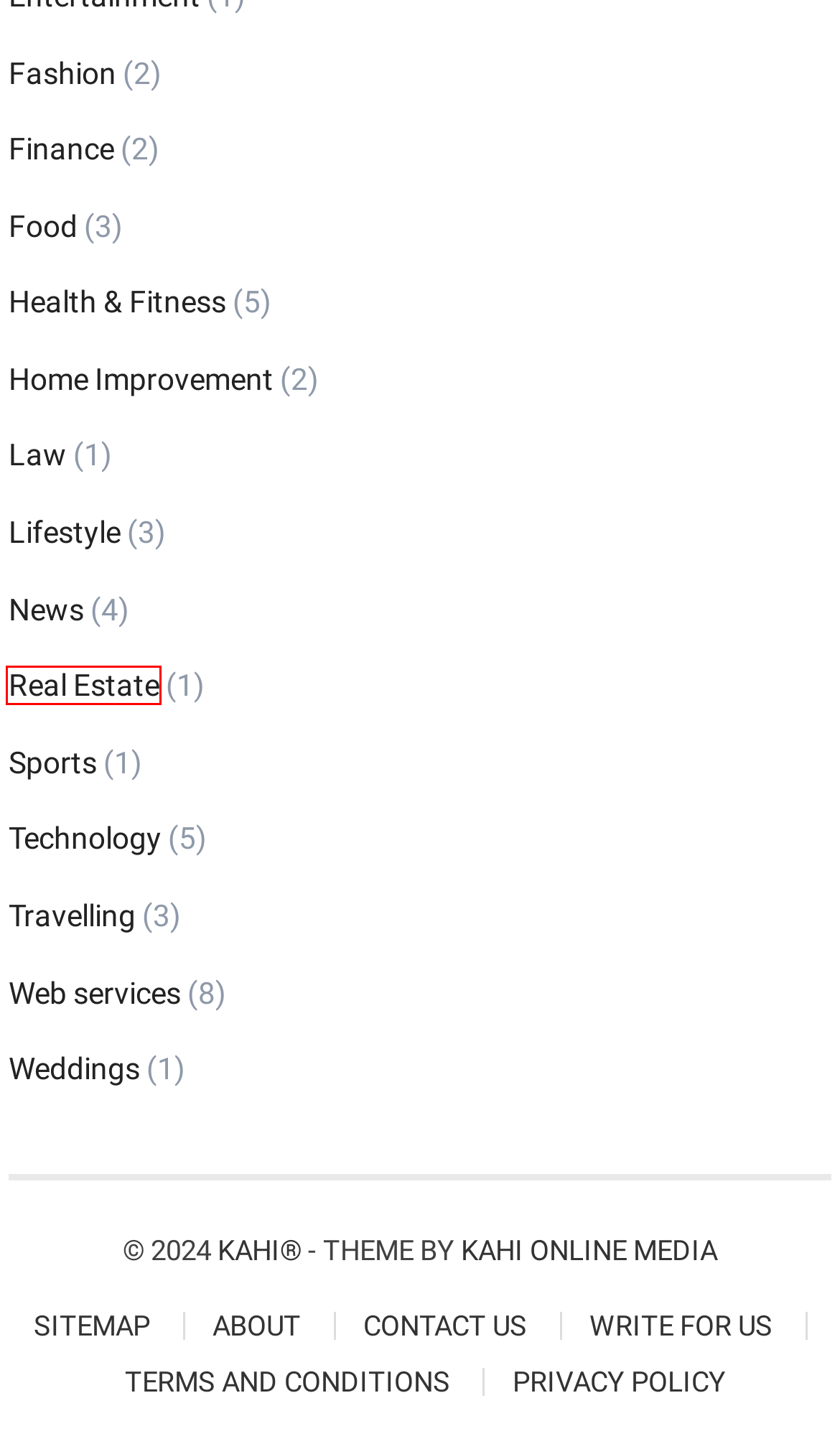Examine the screenshot of the webpage, noting the red bounding box around a UI element. Pick the webpage description that best matches the new page after the element in the red bounding box is clicked. Here are the candidates:
A. Law Archives | Kahi®
B. Kahi Terms and Conditions: Please Read Before Using Our site
C. Real Estate Archives | Kahi®
D. Weddings Archives | Kahi®
E. News Archives | Kahi®
F. Free Classified Ads in India , Post Ads Online | Kahi
G. Finance Archives | Kahi®
H. Home Improvement Archives | Kahi®

C